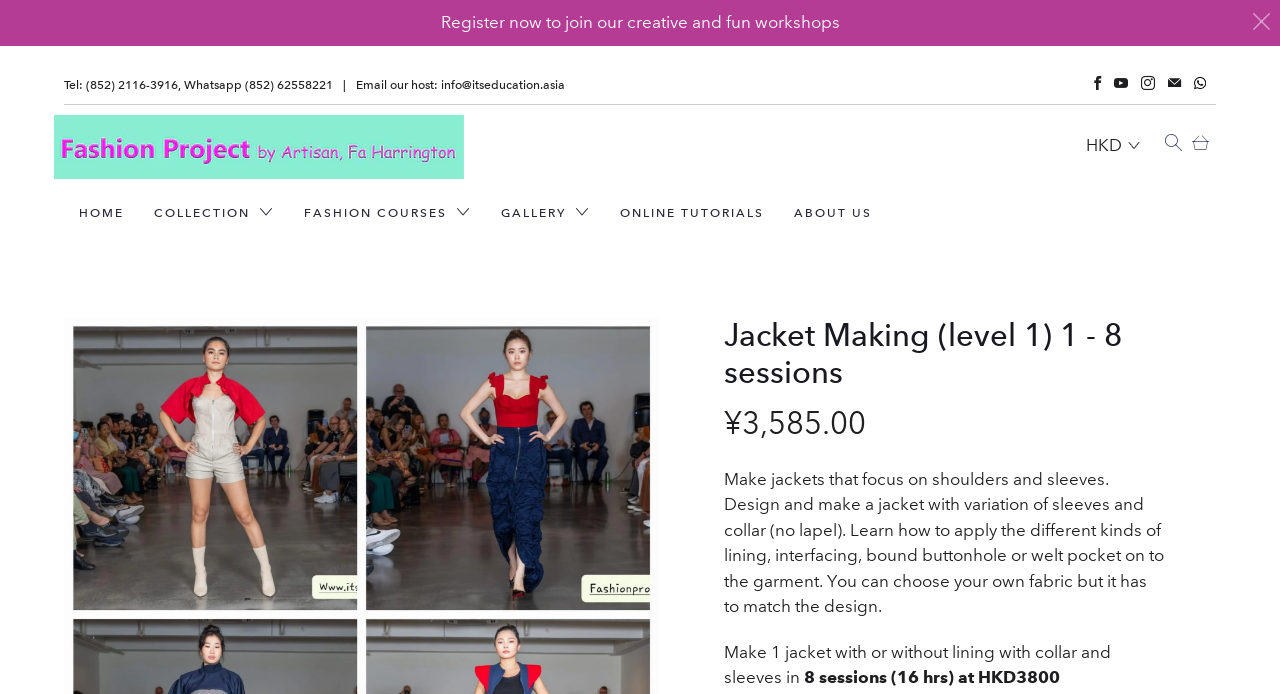Using details from the image, please answer the following question comprehensively:
What is the price of the jacket making course?

I found the price of the jacket making course by looking at the static text element that contains the price information, which is ¥3,585.00.